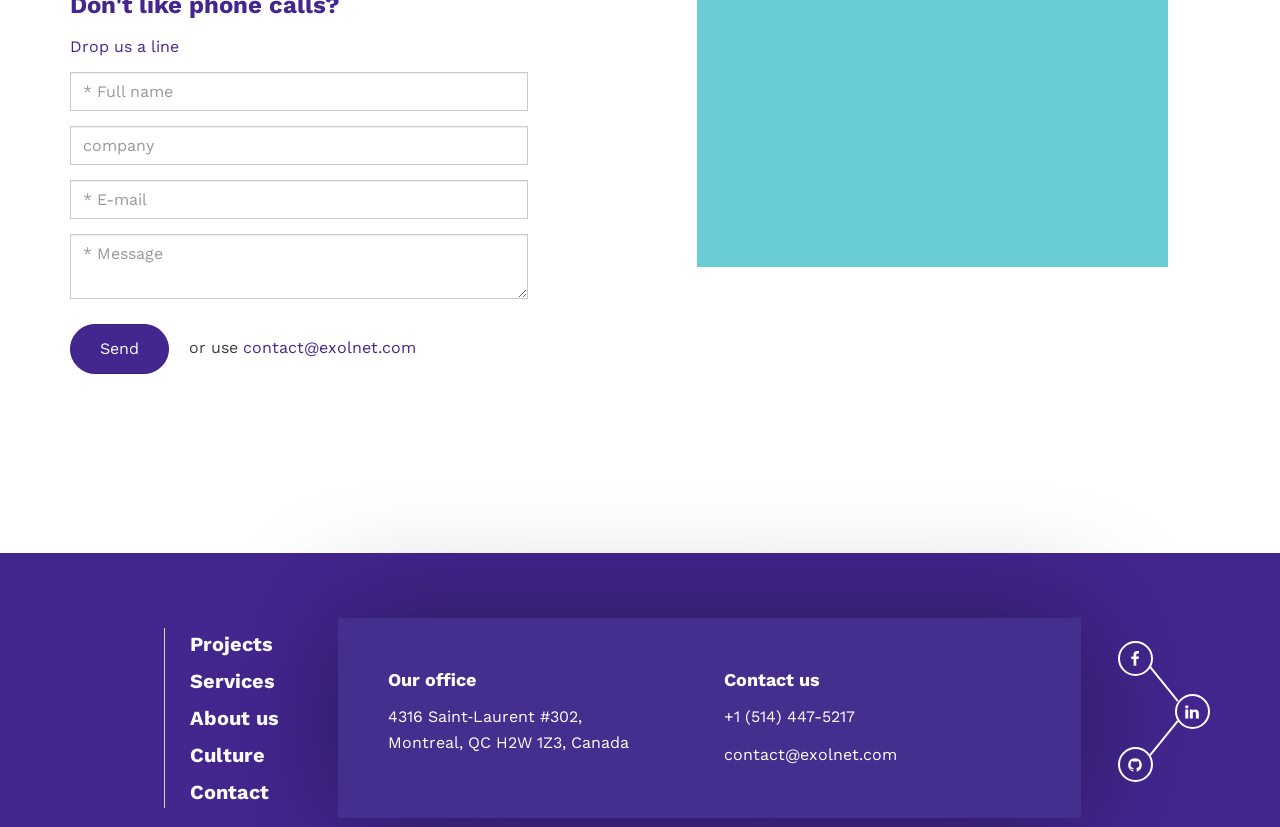What social media platforms are linked?
Give a one-word or short-phrase answer derived from the screenshot.

Facebook, LinkedIn, Github